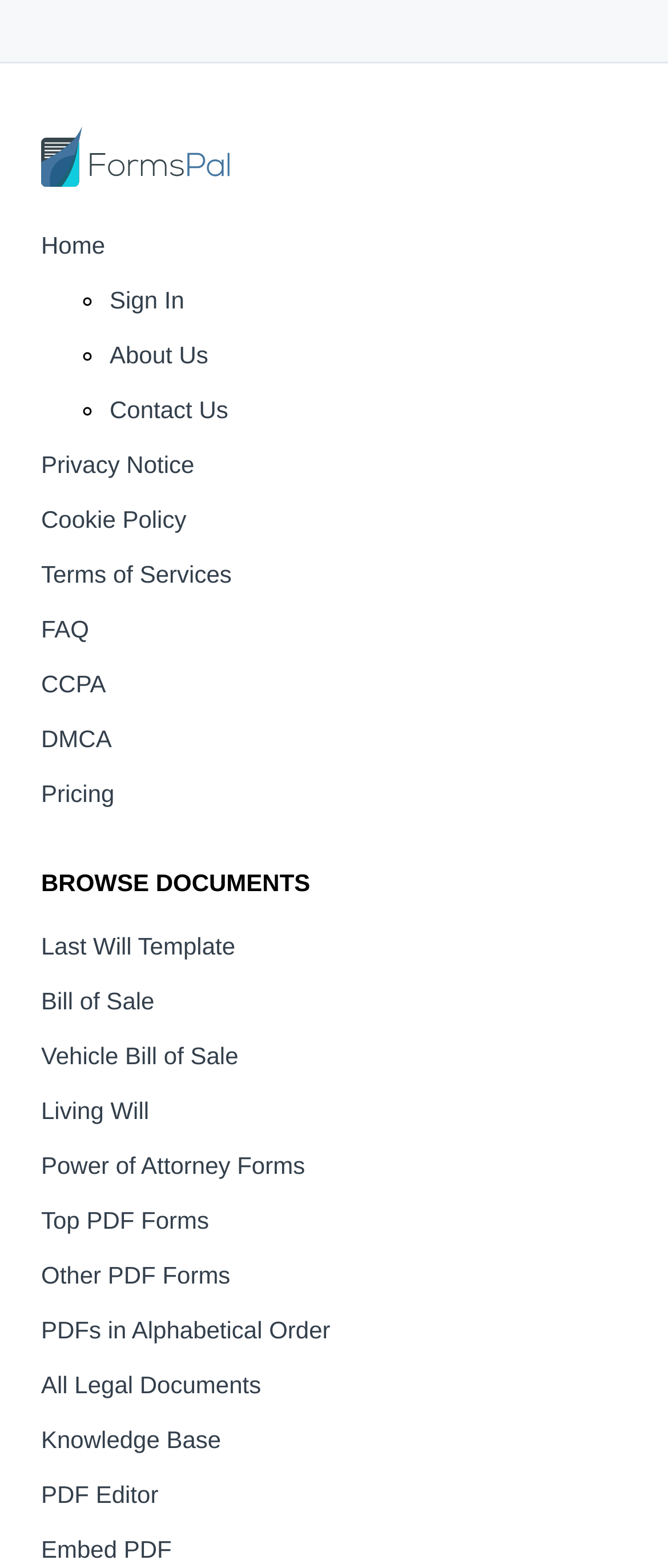Given the element description Vehicle Bill of Sale, predict the bounding box coordinates for the UI element in the webpage screenshot. The format should be (top-left x, top-left y, bottom-right x, bottom-right y), and the values should be between 0 and 1.

[0.062, 0.665, 0.357, 0.682]